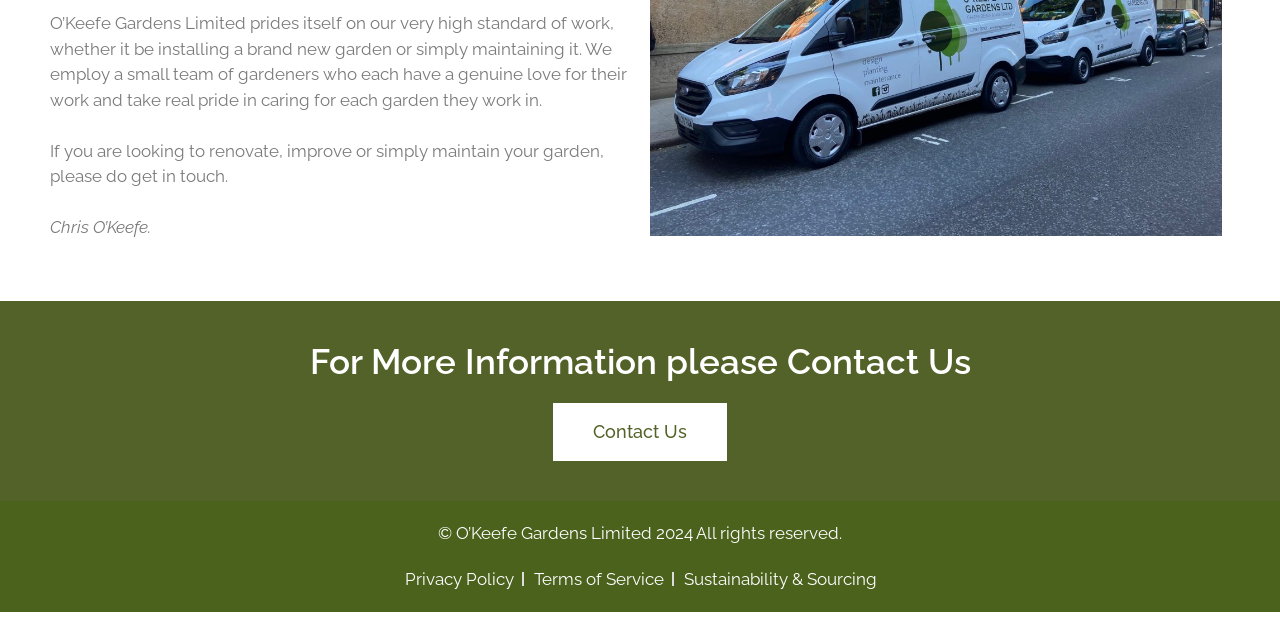Given the description "Terms of Service", determine the bounding box of the corresponding UI element.

[0.416, 0.885, 0.519, 0.925]